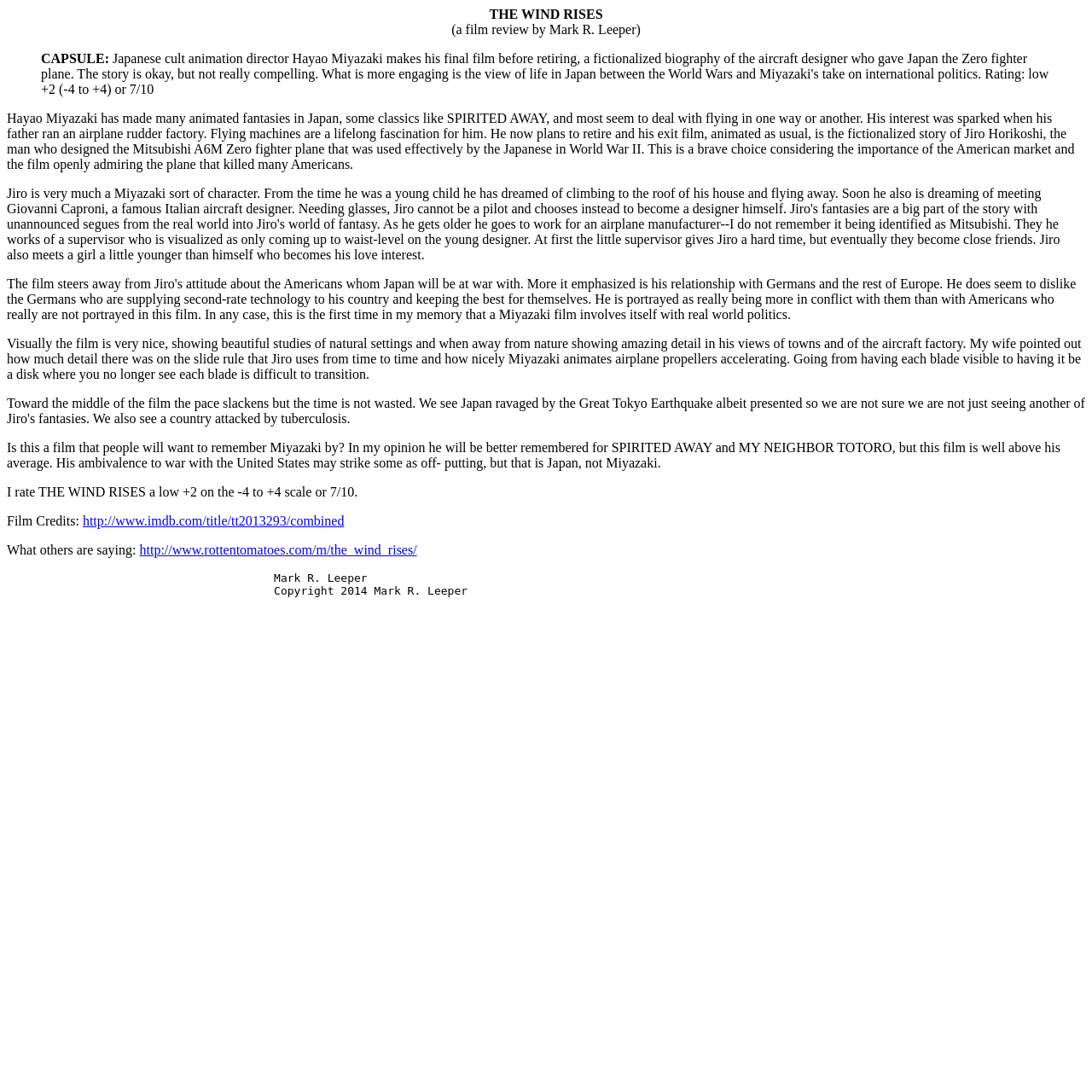Offer a meticulous caption that includes all visible features of the webpage.

The webpage is a film review of "The Wind Rises" by Mark R. Leeper. At the top, there is a blockquote element that spans almost the entire width of the page. Below it, the review begins with a brief introduction, stating that Hayao Miyazaki's film is a fictionalized story of Jiro Horikoshi, the designer of the Mitsubishi A6M Zero fighter plane used in World War II. 

The review continues with a description of the film's visuals, praising its beautiful depiction of natural settings and detailed animation of towns and aircraft factories. The reviewer also notes the attention to detail in the animation of airplane propellers and a slide rule used by the main character.

The review then shifts to the reviewer's opinion of the film, stating that while it is well-made, it may not be as memorable as some of Miyazaki's other works, such as "Spirited Away" and "My Neighbor Totoro". The reviewer also mentions Miyazaki's ambivalence towards war with the United States, which may be off-putting to some viewers.

At the bottom of the review, the reviewer rates the film a low +2 on a -4 to +4 scale, or 7/10. Below the rating, there are links to the film's credits on IMDB and reviews on Rotten Tomatoes. Finally, the webpage ends with the reviewer's name, Mark R. Leeper, and a copyright notice.